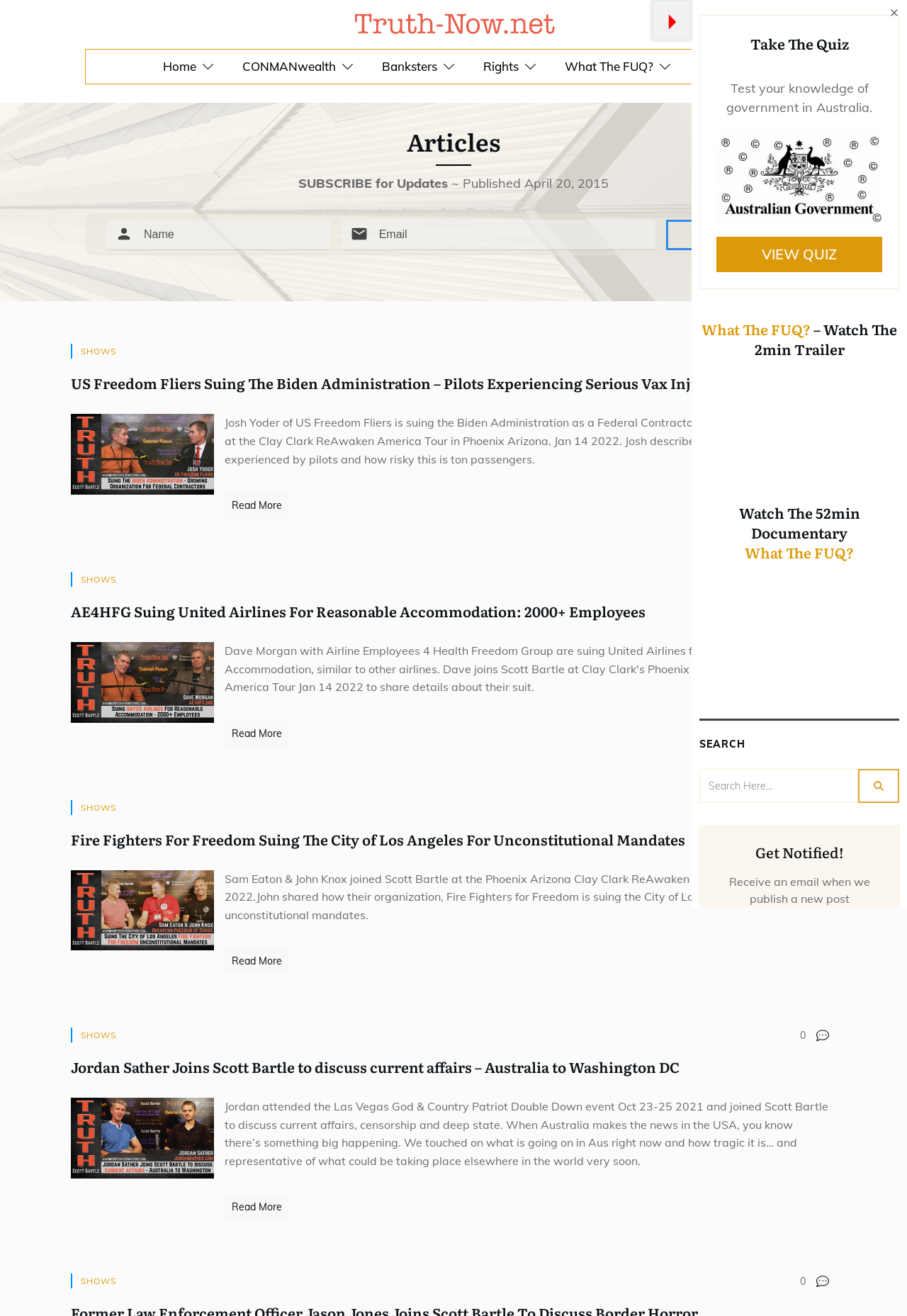Is there a search function on this page?
Provide a concise answer using a single word or phrase based on the image.

Yes